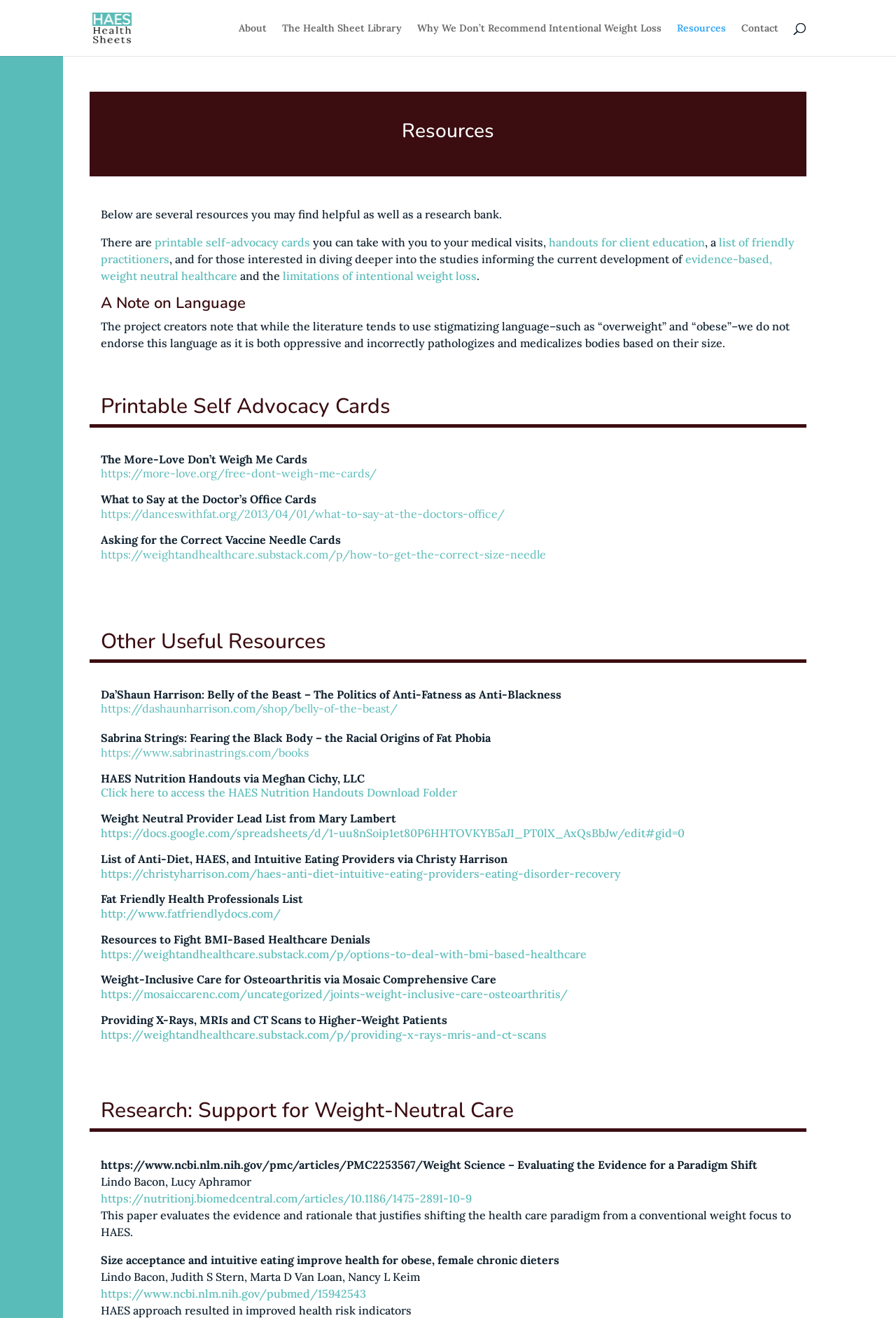Please indicate the bounding box coordinates of the element's region to be clicked to achieve the instruction: "Visit the 'The Health Sheet Library' page". Provide the coordinates as four float numbers between 0 and 1, i.e., [left, top, right, bottom].

[0.315, 0.018, 0.448, 0.042]